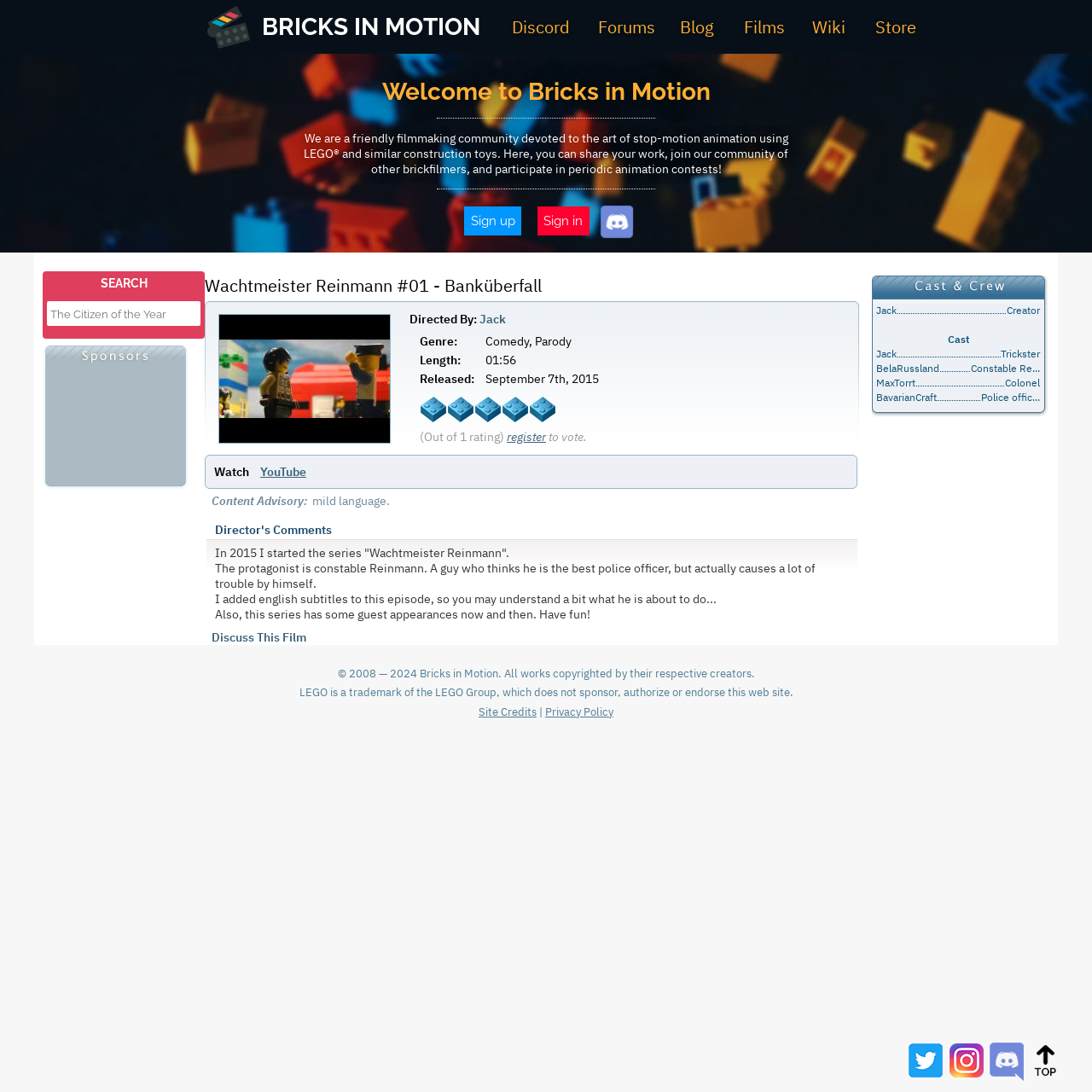Utilize the details in the image to give a detailed response to the question: What is the name of the filmmaking community?

I found the answer by looking at the top-left corner of the webpage, where it says 'Bricks in Motion' in a logo format, and also in the heading 'Welcome to Bricks in Motion'.